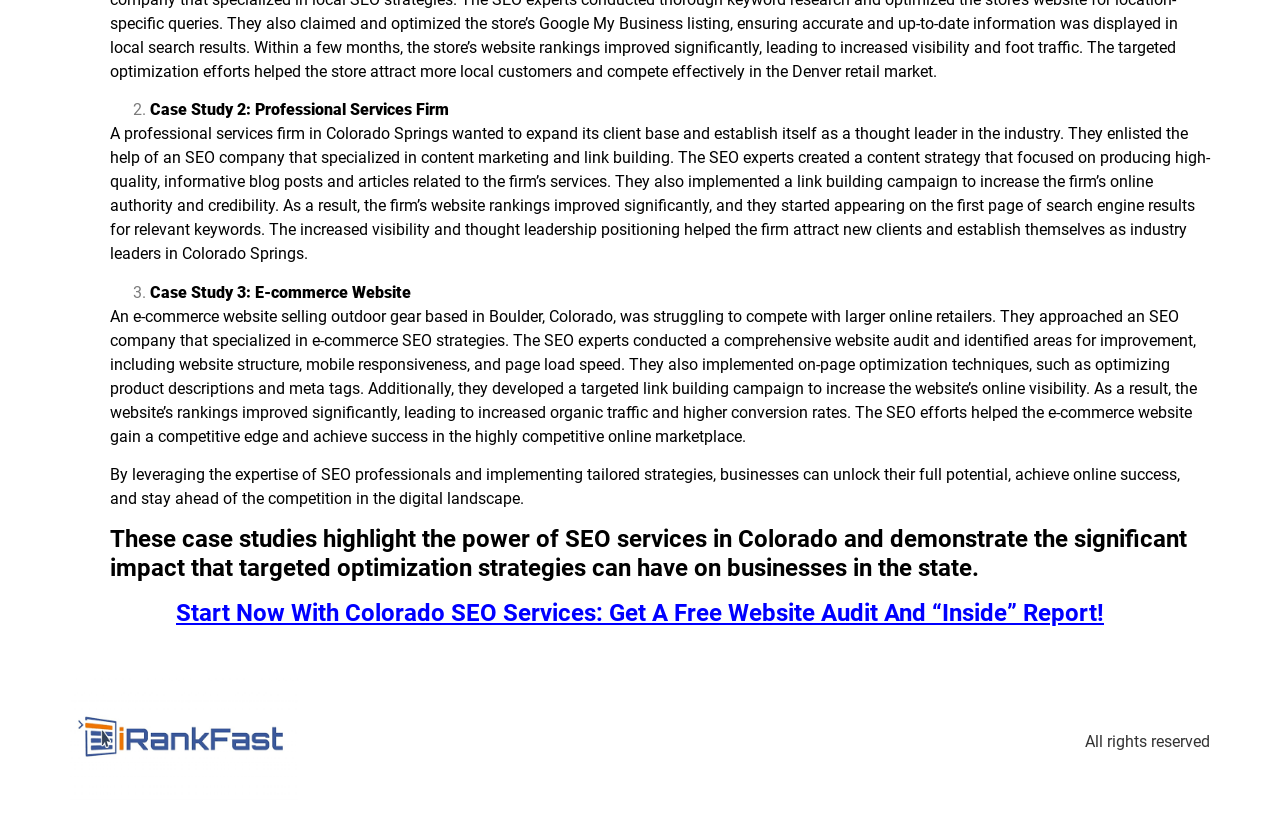What is the location of the businesses mentioned in the case studies?
Use the information from the screenshot to give a comprehensive response to the question.

Both businesses mentioned in the case studies are based in Colorado, with one located in Colorado Springs and the other in Boulder.